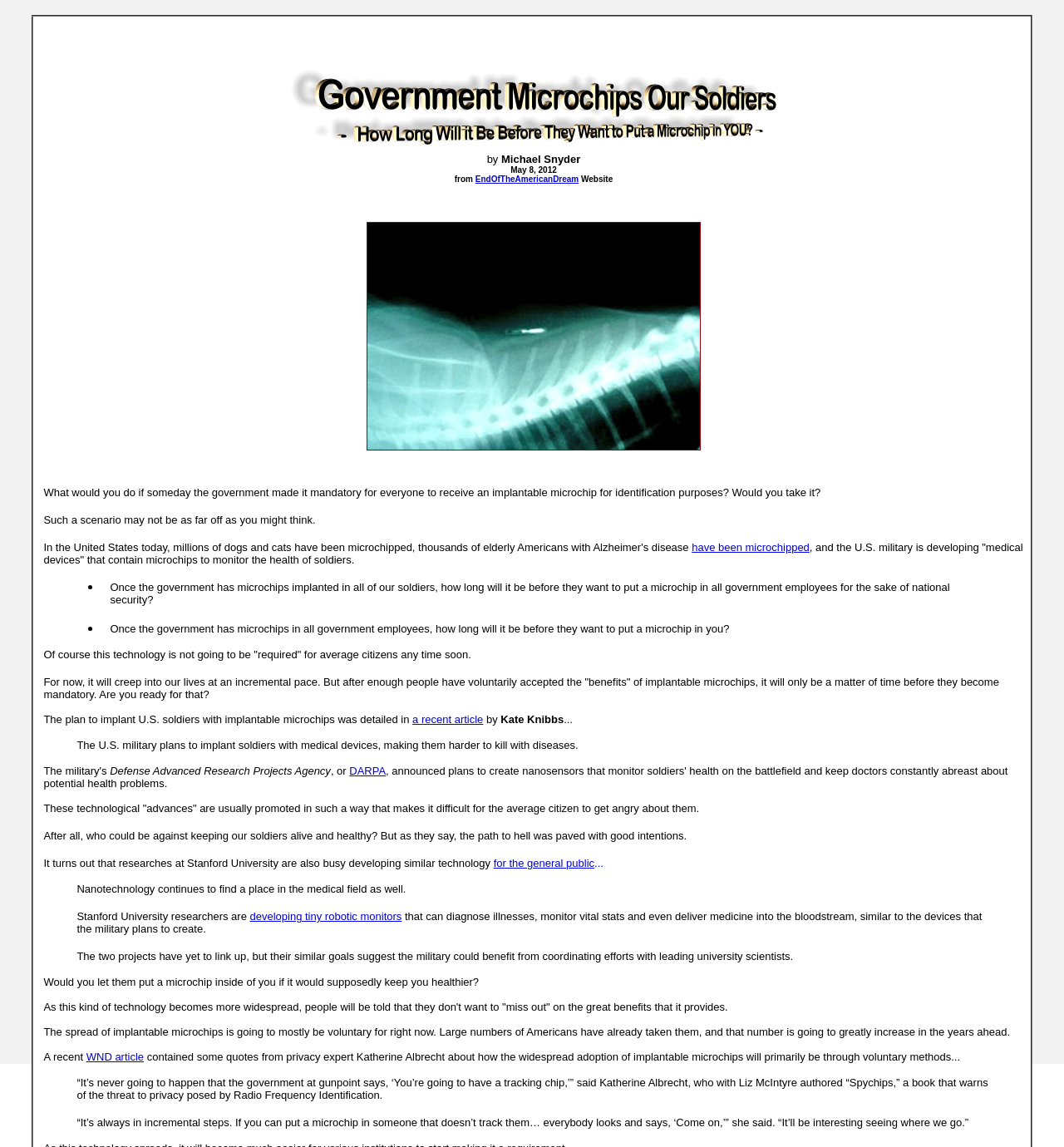What is the name of the agency mentioned in the article?
Based on the visual information, provide a detailed and comprehensive answer.

The article mentions the Defense Advanced Research Projects Agency, which is abbreviated as DARPA. This is indicated by the link element with the text 'DARPA'.